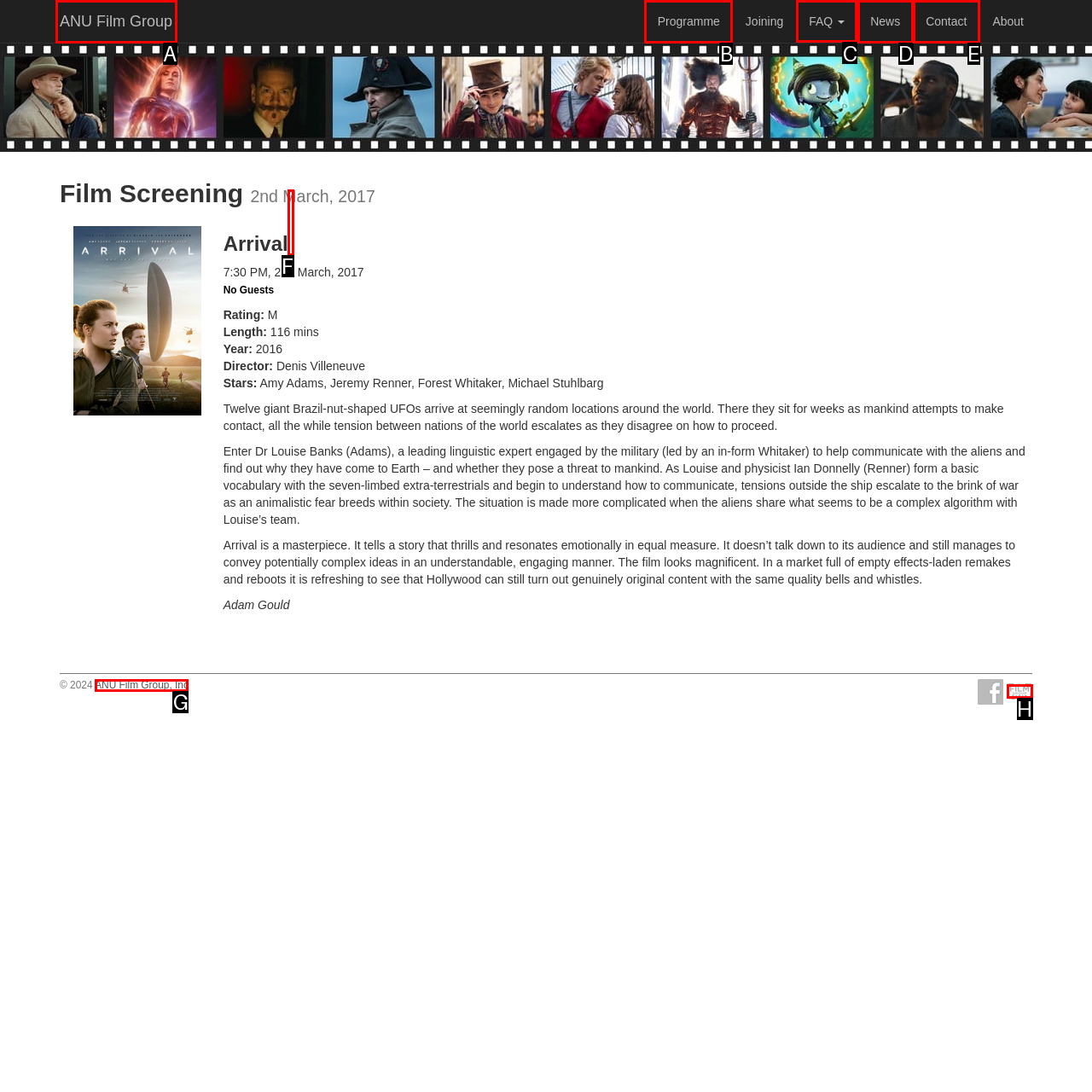For the instruction: Click the 'FAQ' link, determine the appropriate UI element to click from the given options. Respond with the letter corresponding to the correct choice.

C